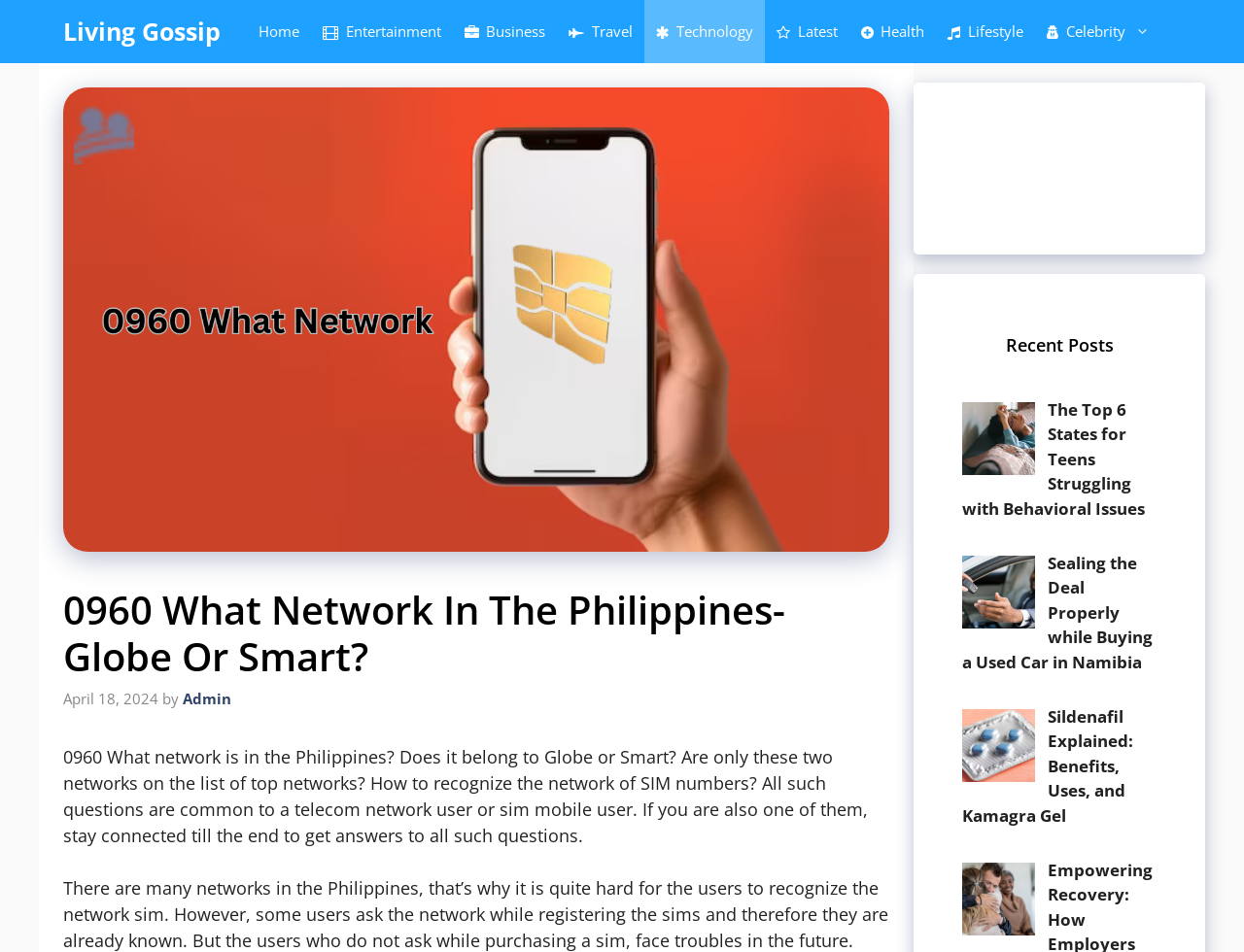Based on the description "Living Gossip", find the bounding box of the specified UI element.

[0.051, 0.0, 0.177, 0.066]